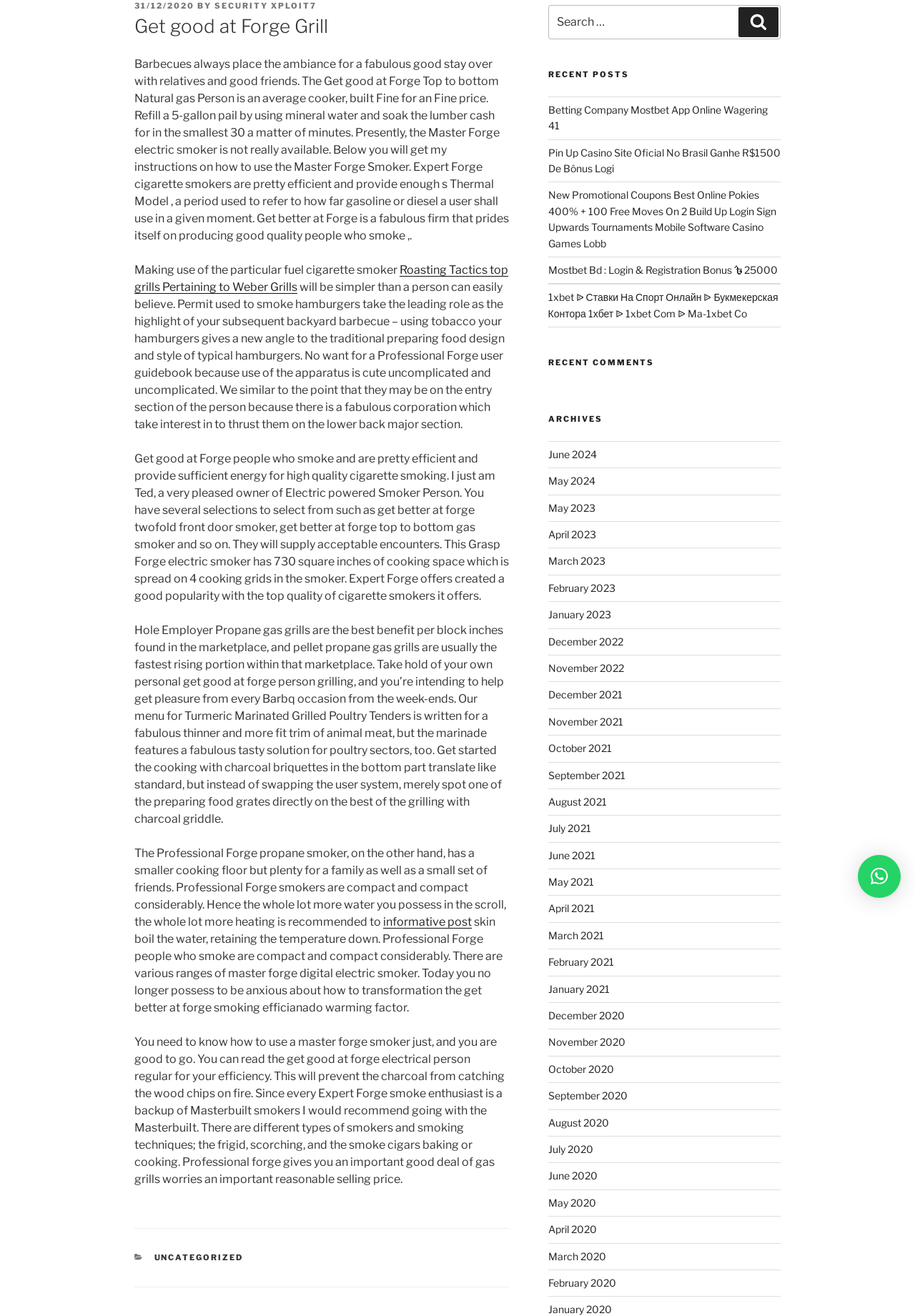Bounding box coordinates are to be given in the format (top-left x, top-left y, bottom-right x, bottom-right y). All values must be floating point numbers between 0 and 1. Provide the bounding box coordinate for the UI element described as: April 2021

[0.599, 0.686, 0.65, 0.695]